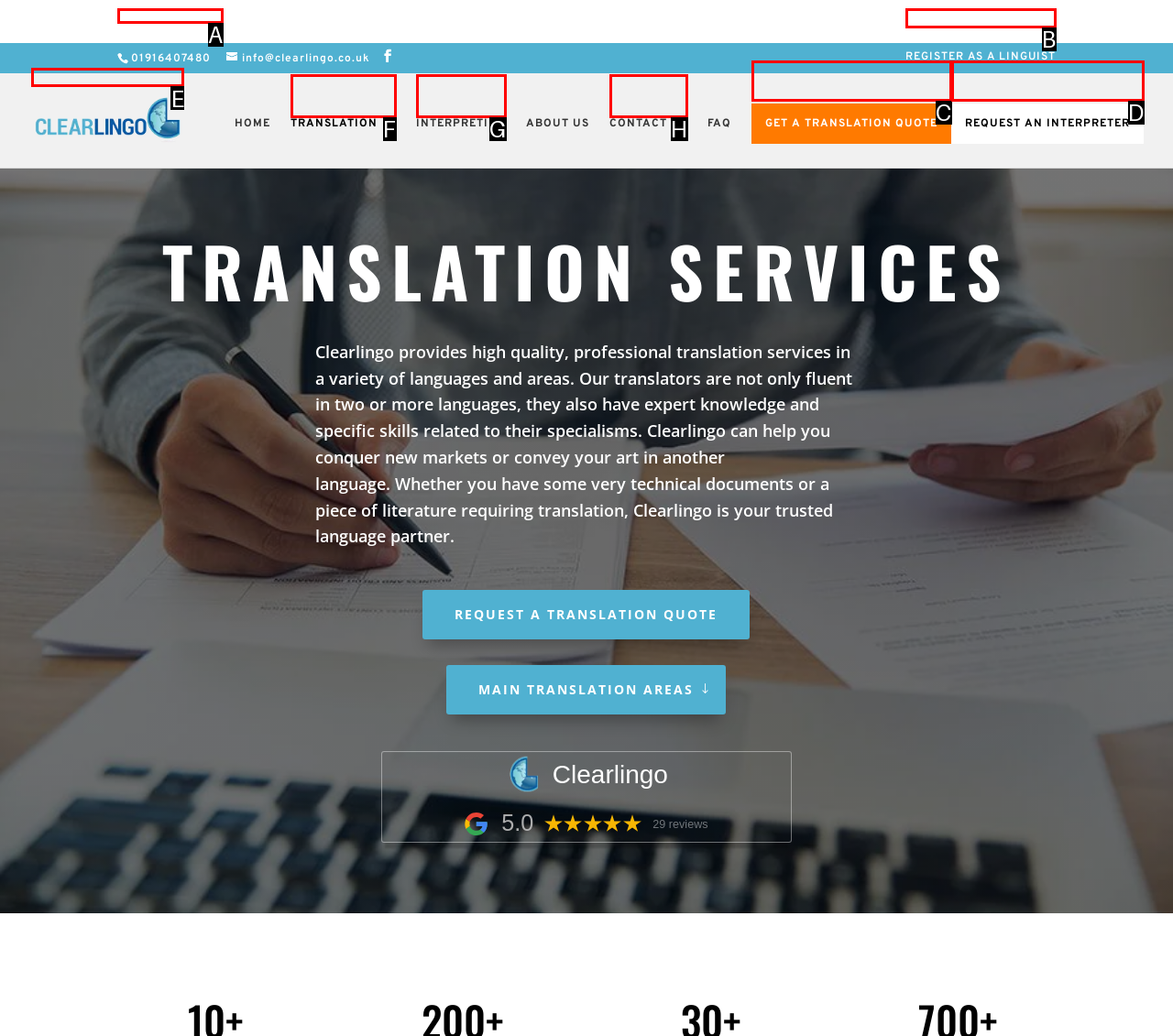Which HTML element among the options matches this description: Translation? Answer with the letter representing your choice.

F